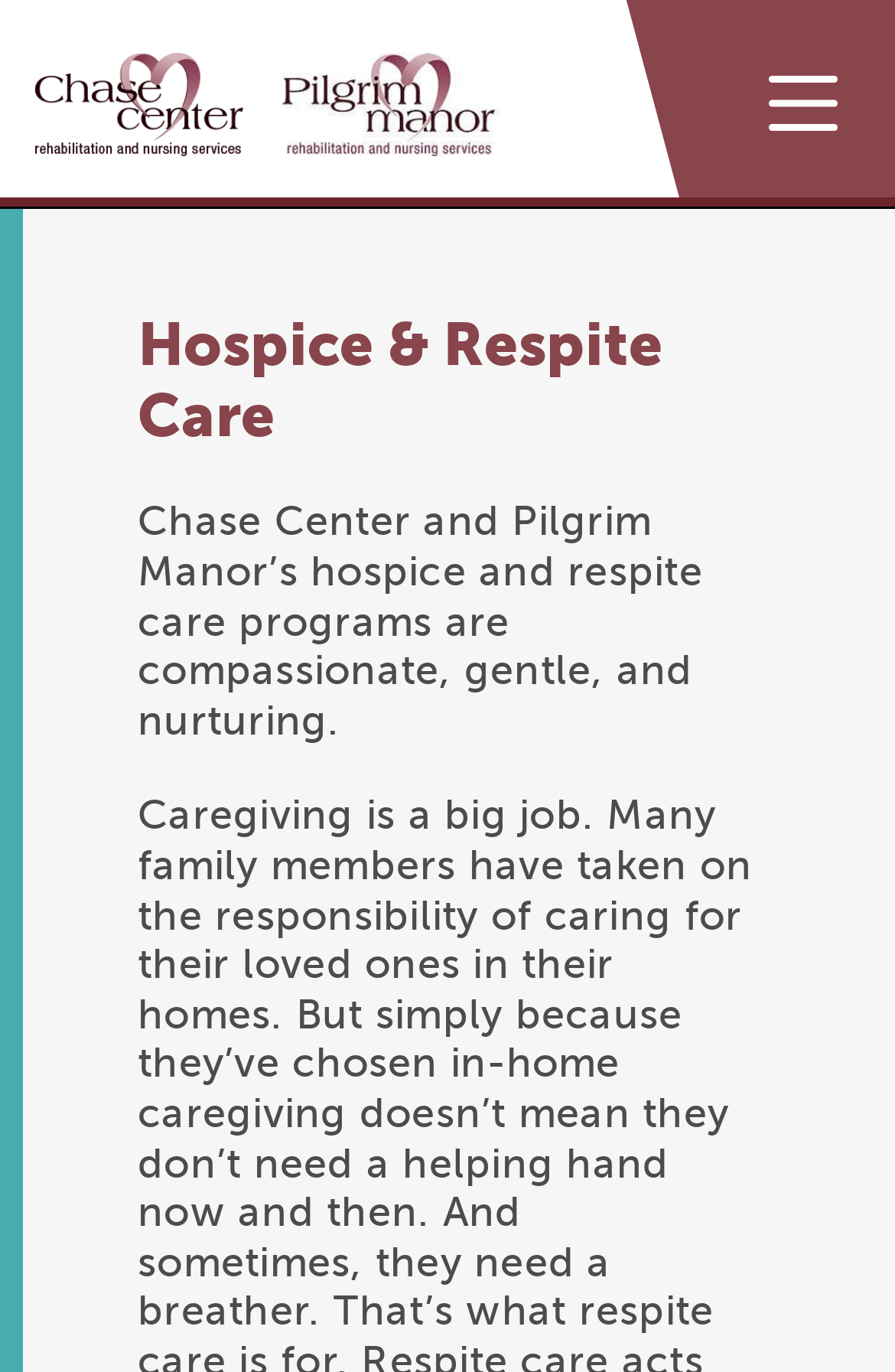Give a full account of the webpage's elements and their arrangement.

The webpage is about hospice and respite care services provided by Chase Center and Pilgrim Manor. At the top left corner, there is a logo image, and next to it, there are navigation links to different sections of the website, including "Home", "About", "Rehabilitation", "Accommodations", "Careers", and "Contact". 

Below the navigation links, there is a heading that reads "Hospice & Respite Care". Underneath the heading, there is a paragraph of text that describes the hospice and respite care programs offered by Chase Center and Pilgrim Manor, emphasizing their compassionate and nurturing nature.

On the left side of the page, there are two sections, one for Chase Center and one for Pilgrim Manor, each with a label and a phone number. The Chase Center section is located above the Pilgrim Manor section.